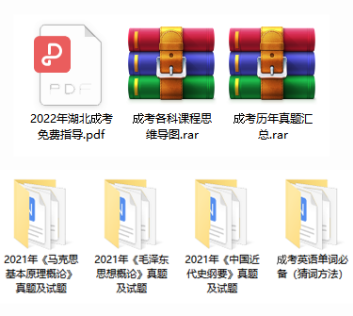Provide a brief response to the question below using one word or phrase:
What is the language of the file names?

Chinese